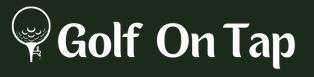What is the shape incorporated into the golf ball?
Give a thorough and detailed response to the question.

The shape incorporated into the golf ball is a tee, which is a stylized element that contributes to the overall theme of the sport of golf, as described in the caption.